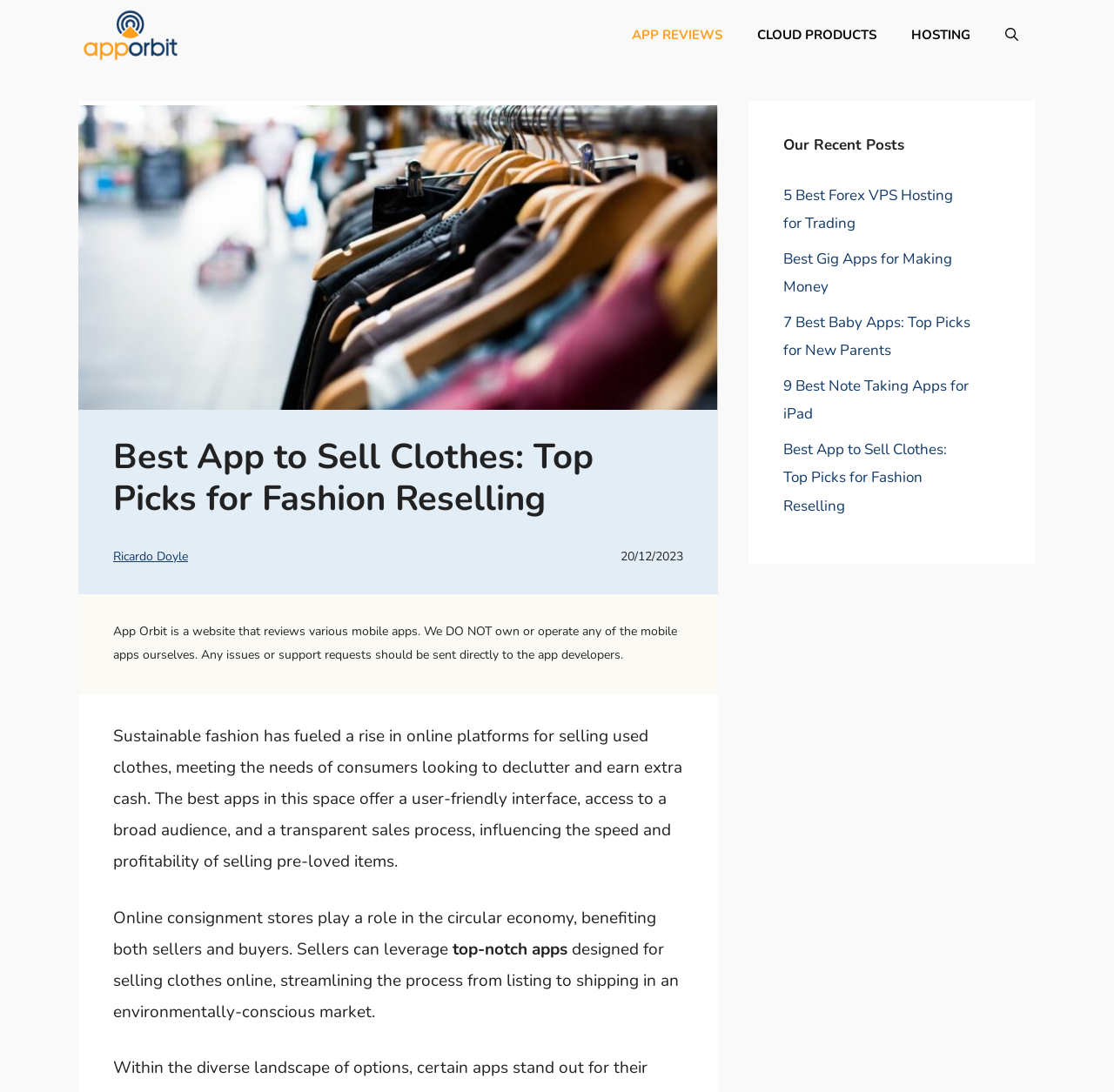Generate a detailed explanation of the webpage's features and information.

The webpage is about discovering the best app to sell clothes for effortless fashion reselling. At the top, there is a banner with the site's name, accompanied by a link to "AppOrbit" with its logo. Below the banner, a navigation menu is situated, featuring links to "APP REVIEWS", "CLOUD PRODUCTS", "HOSTING", and a search bar.

On the left side, a large image related to selling clothes is displayed, taking up a significant portion of the screen. Next to the image, a heading reads "Best App to Sell Clothes: Top Picks for Fashion Reselling". Below the heading, there is a link to the author, "Ricardo Doyle", along with the date "20/12/2023".

The main content of the webpage is divided into paragraphs, discussing sustainable fashion, online platforms for selling used clothes, and the benefits of using top-notch apps designed for selling clothes online. There are four paragraphs in total, with the last one being split into two lines.

On the right side, a complementary section is present, featuring a heading "Our Recent Posts" and four links to other articles, including "5 Best Forex VPS Hosting for Trading", "Best Gig Apps for Making Money", "7 Best Baby Apps: Top Picks for New Parents", and "9 Best Note Taking Apps for iPad".